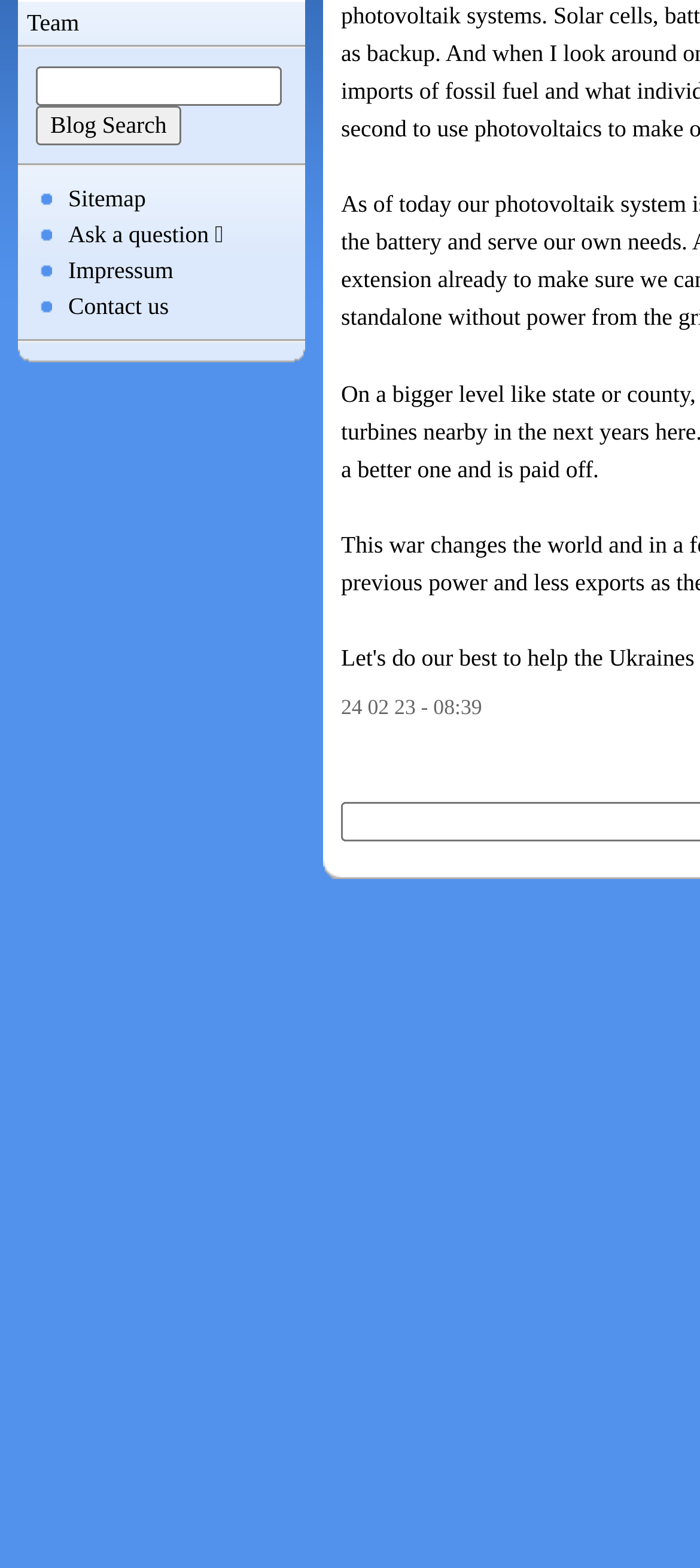Given the description Contact us, predict the bounding box coordinates of the UI element. Ensure the coordinates are in the format (top-left x, top-left y, bottom-right x, bottom-right y) and all values are between 0 and 1.

[0.097, 0.186, 0.241, 0.204]